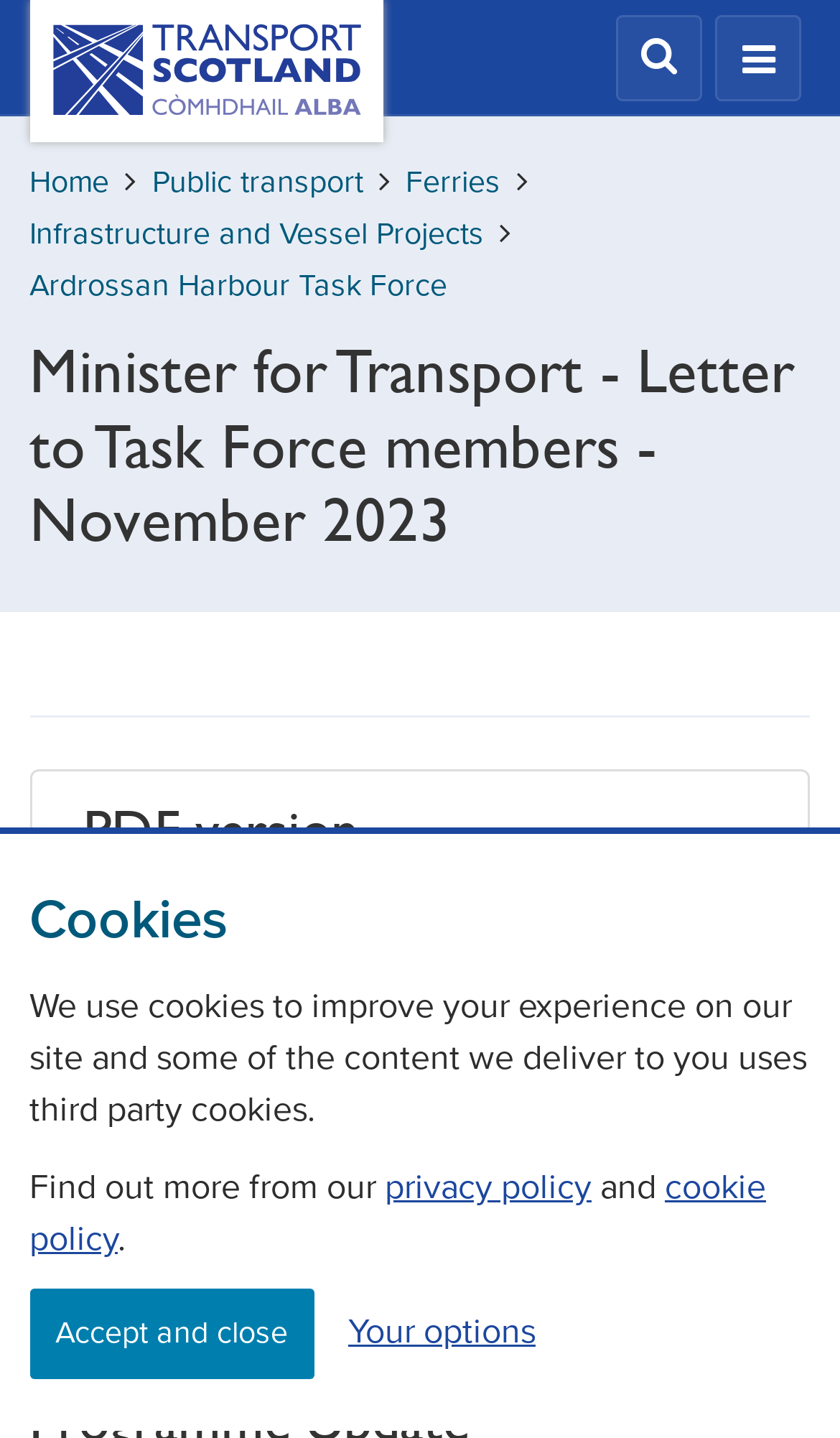What is the purpose of the cookies on this site?
Please give a detailed answer to the question using the information shown in the image.

The purpose of the cookies on this site is to improve the user's experience, as stated in the cookie policy section of the webpage.